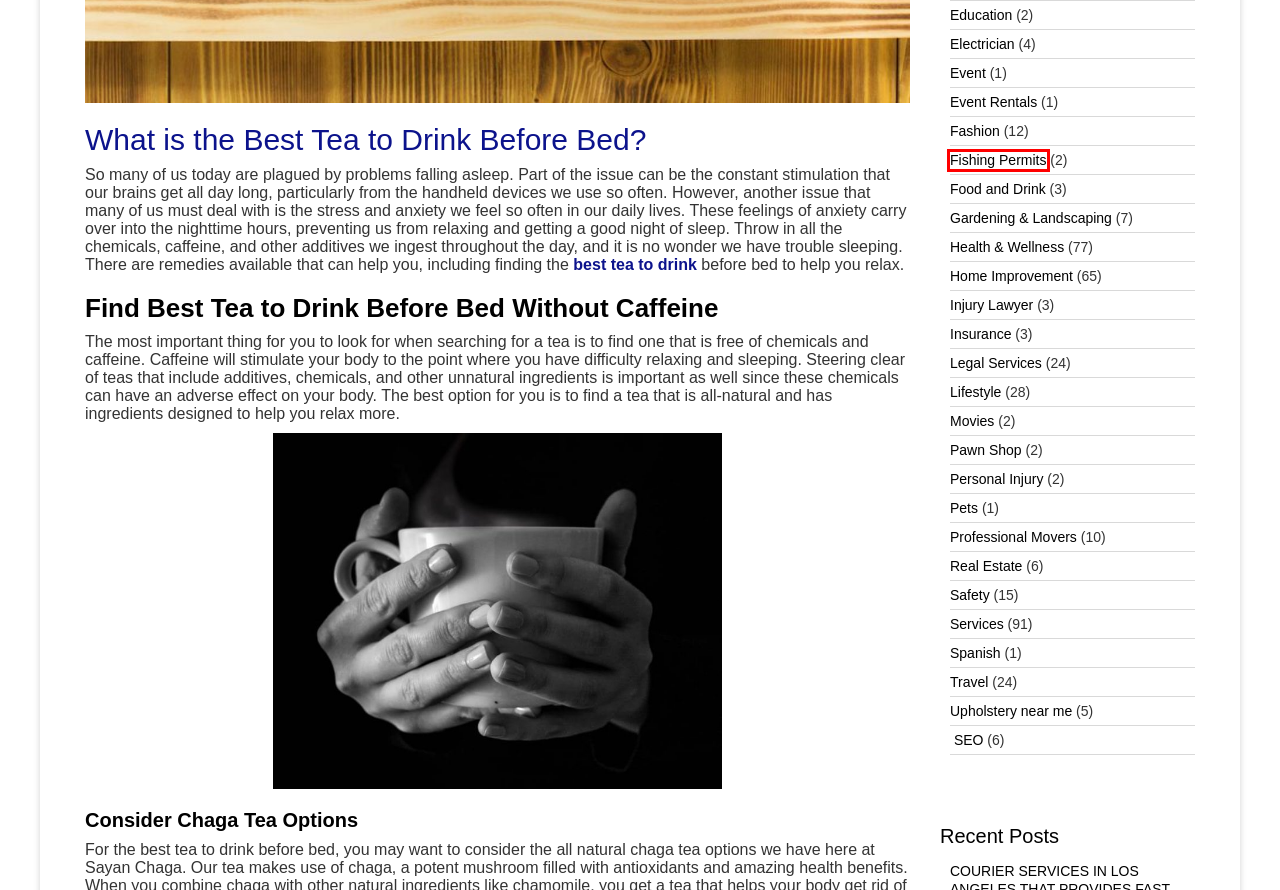You have a screenshot of a webpage with a red bounding box around a UI element. Determine which webpage description best matches the new webpage that results from clicking the element in the bounding box. Here are the candidates:
A. Fishing Permits Archives - 5 Stars Services Blog
B. Services Archives - 5 Stars Services Blog
C. Real Estate Archives - 5 Stars Services Blog
D. Personal Injury Archives - 5 Stars Services Blog
E. Movies Archives - 5 Stars Services Blog
F. Gardening & Landscaping Archives - 5 Stars Services Blog
G. Event Archives - 5 Stars Services Blog
H. SEO Archives - 5 Stars Services Blog

A